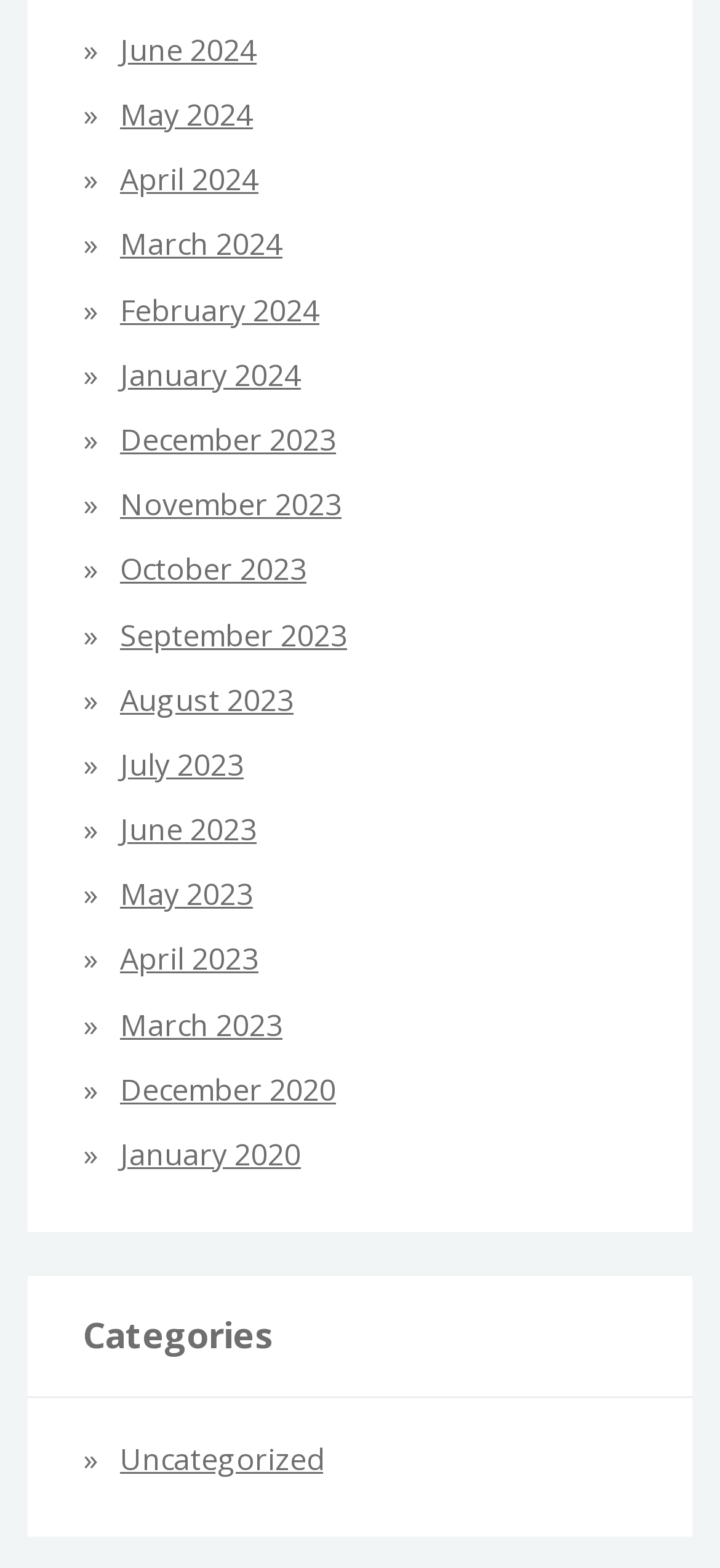Provide a single word or phrase answer to the question: 
What is the purpose of the webpage?

Archiving or categorizing content